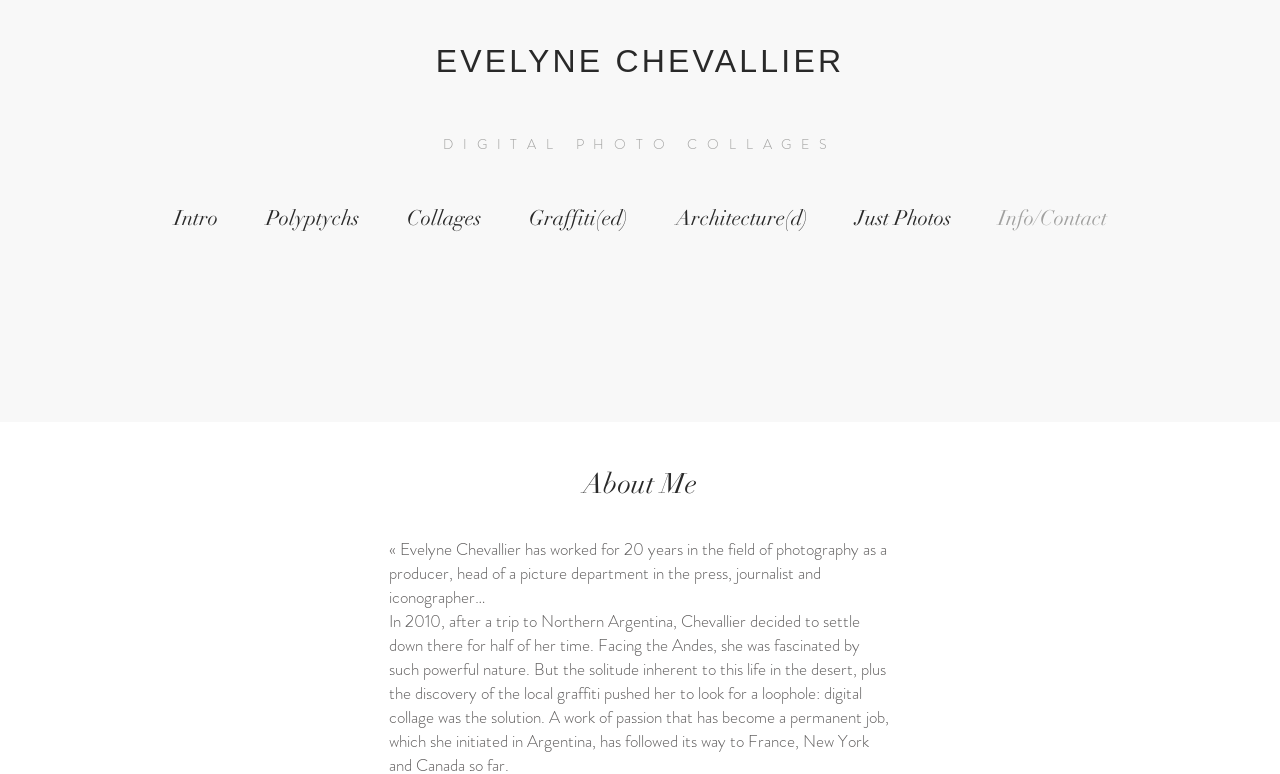Give a one-word or phrase response to the following question: What type of content is presented on this website?

Photography